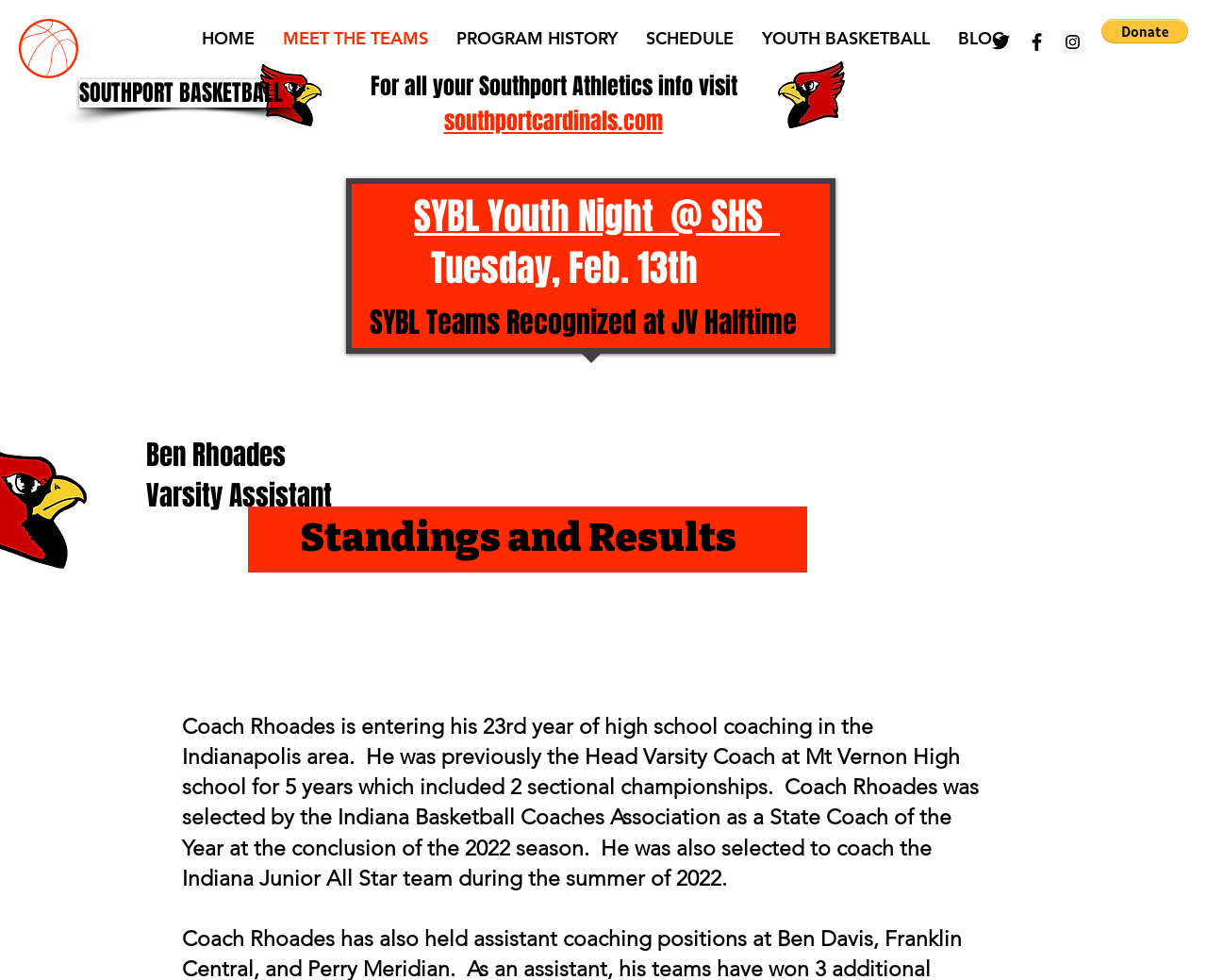Specify the bounding box coordinates of the element's area that should be clicked to execute the given instruction: "View the 'Standings and Results'". The coordinates should be four float numbers between 0 and 1, i.e., [left, top, right, bottom].

[0.249, 0.528, 0.658, 0.572]